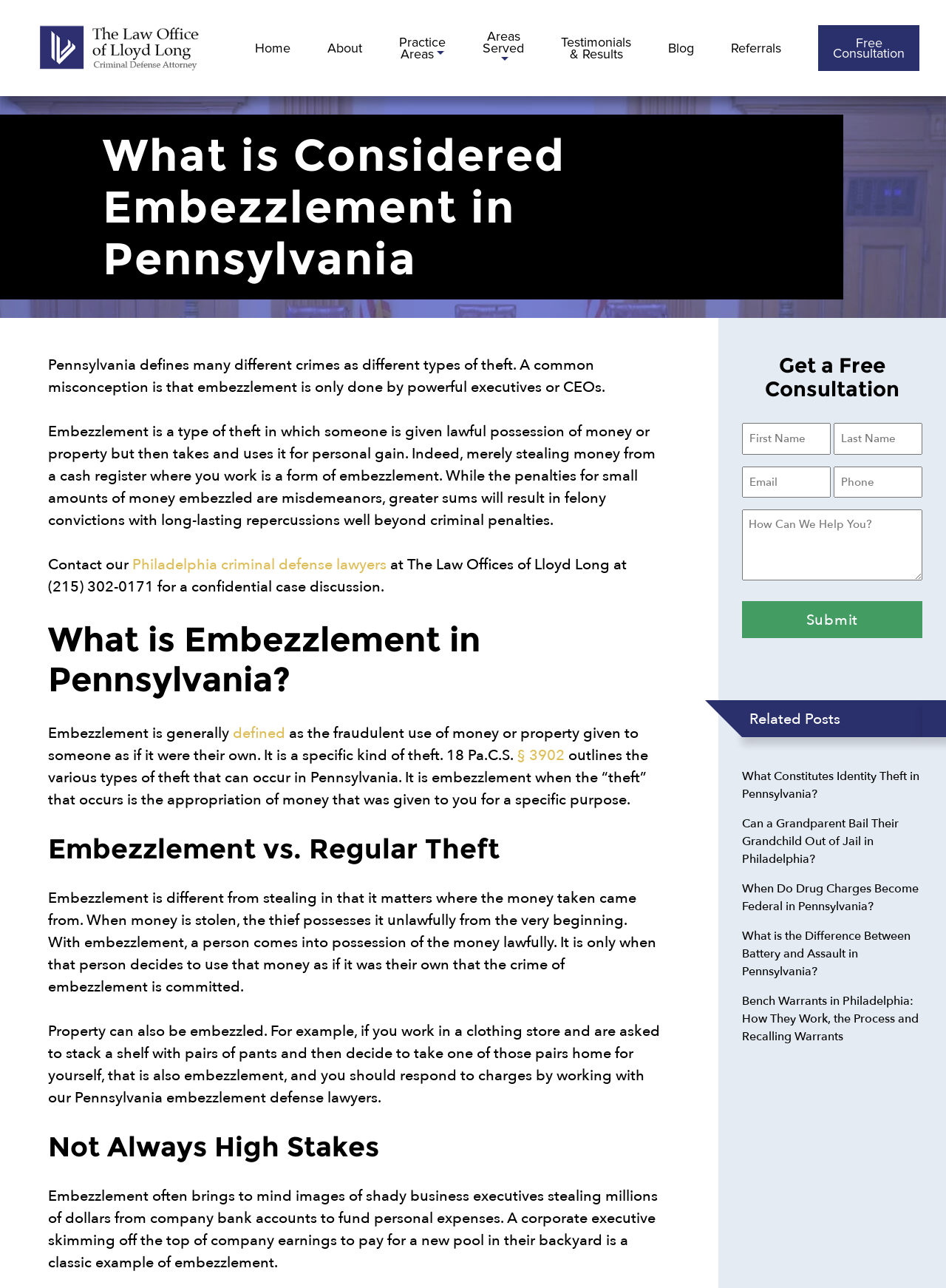Using the given element description, provide the bounding box coordinates (top-left x, top-left y, bottom-right x, bottom-right y) for the corresponding UI element in the screenshot: parent_node: First name="input_1.3" placeholder="First Name"

[0.784, 0.328, 0.878, 0.353]